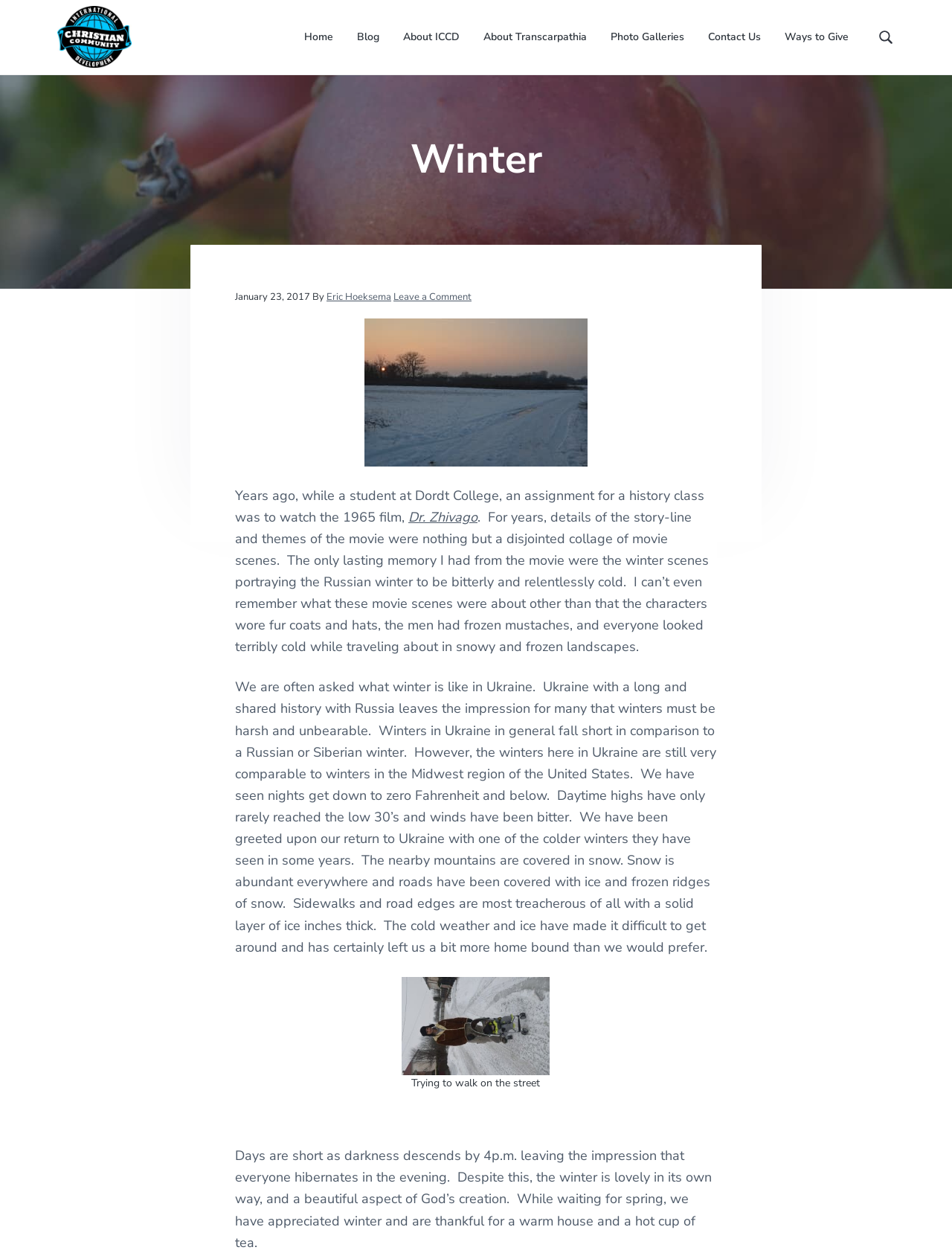Review the image closely and give a comprehensive answer to the question: What is the author's name of the blog post?

The author's name can be found in the blog post heading section, where it says 'By Eric Hoeksema'.